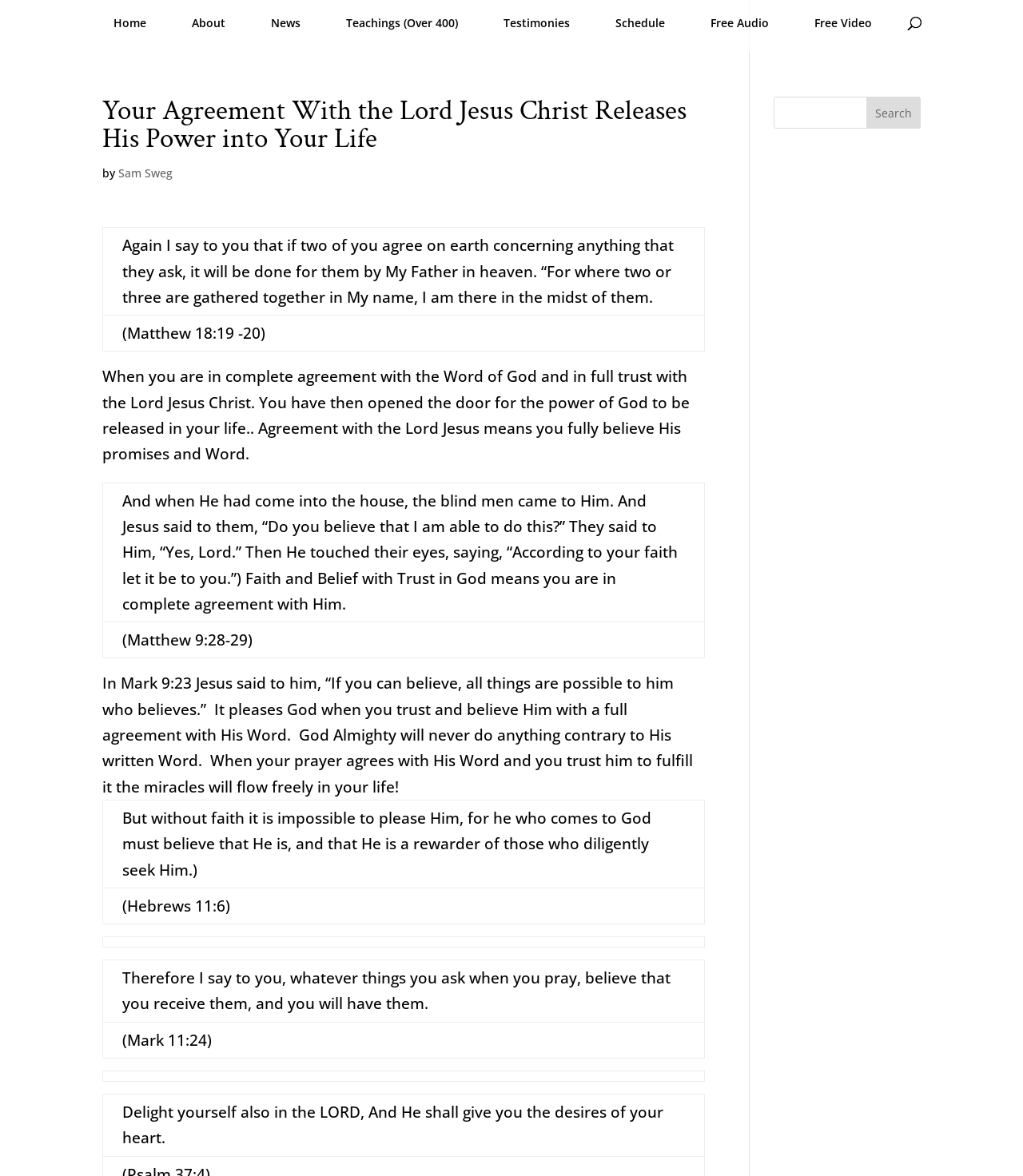Locate the bounding box coordinates of the area that needs to be clicked to fulfill the following instruction: "Listen to free audio". The coordinates should be in the format of four float numbers between 0 and 1, namely [left, top, right, bottom].

[0.683, 0.008, 0.763, 0.043]